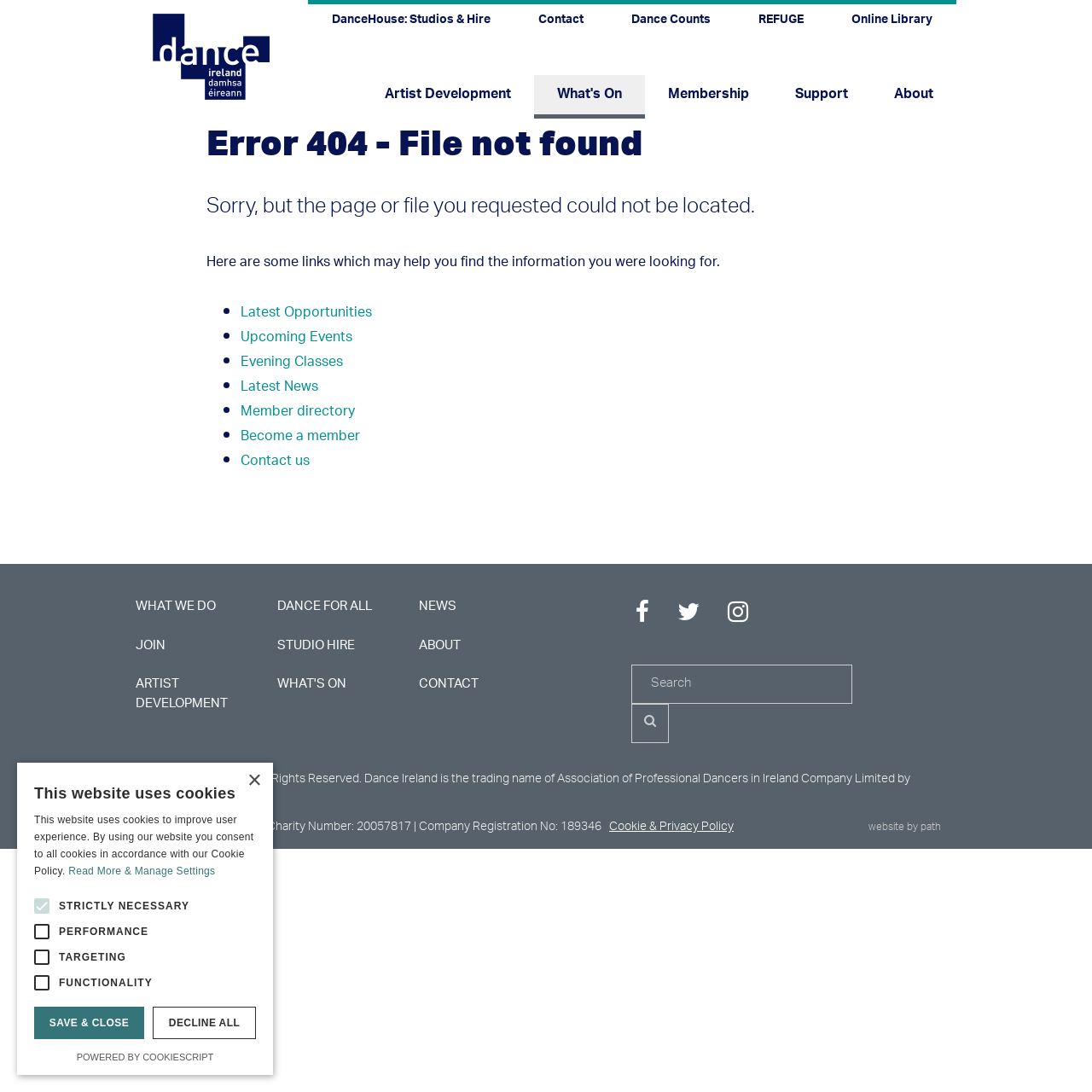Specify the bounding box coordinates of the area to click in order to execute this command: 'Go to DanceHouse: Studios & Hire'. The coordinates should consist of four float numbers ranging from 0 to 1, and should be formatted as [left, top, right, bottom].

[0.292, 0.004, 0.461, 0.035]